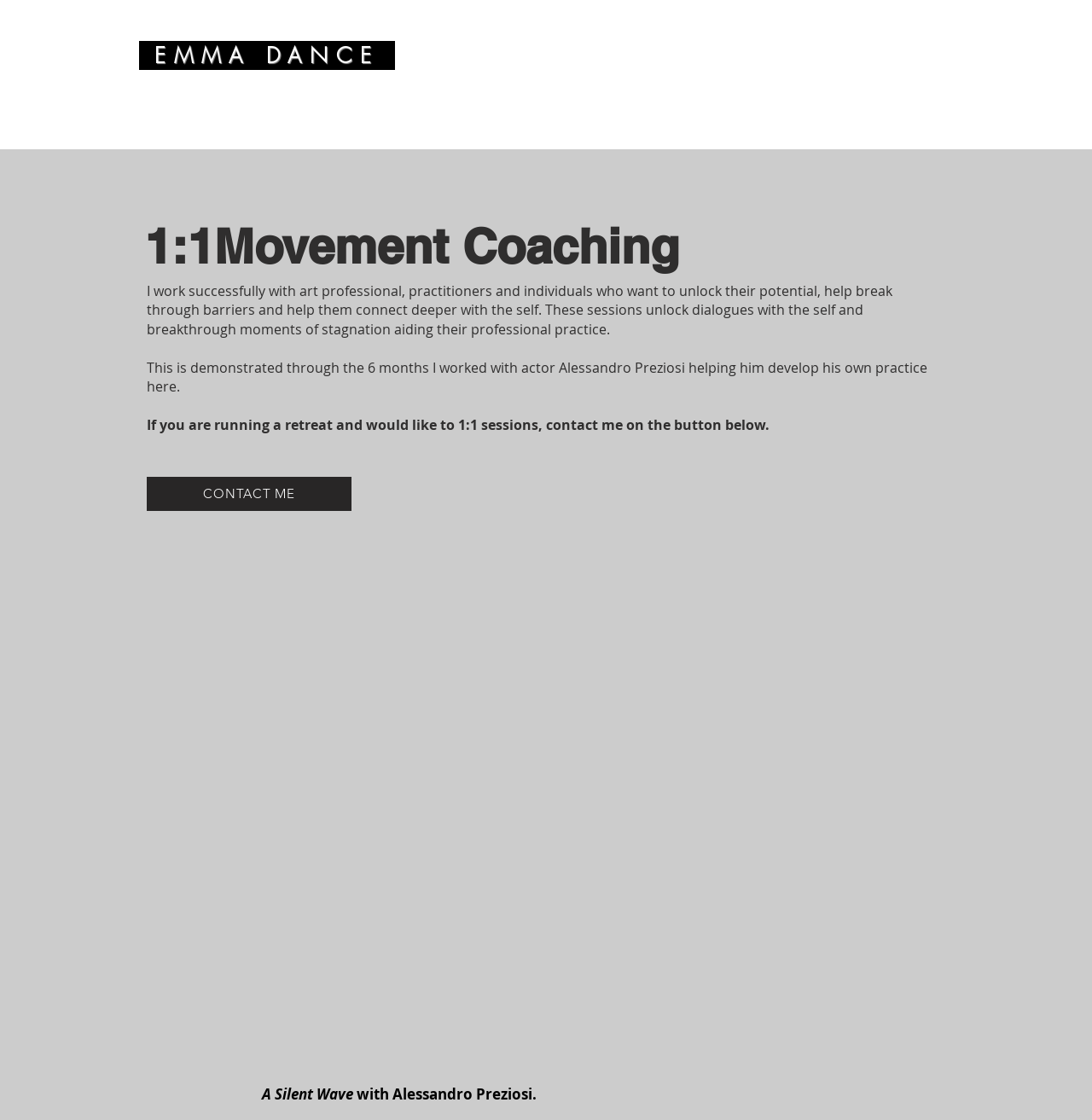Answer the following query with a single word or phrase:
What is the topic of the section with the heading 'A Silent Wave with Alessandro Preziosi.'?

A project or collaboration